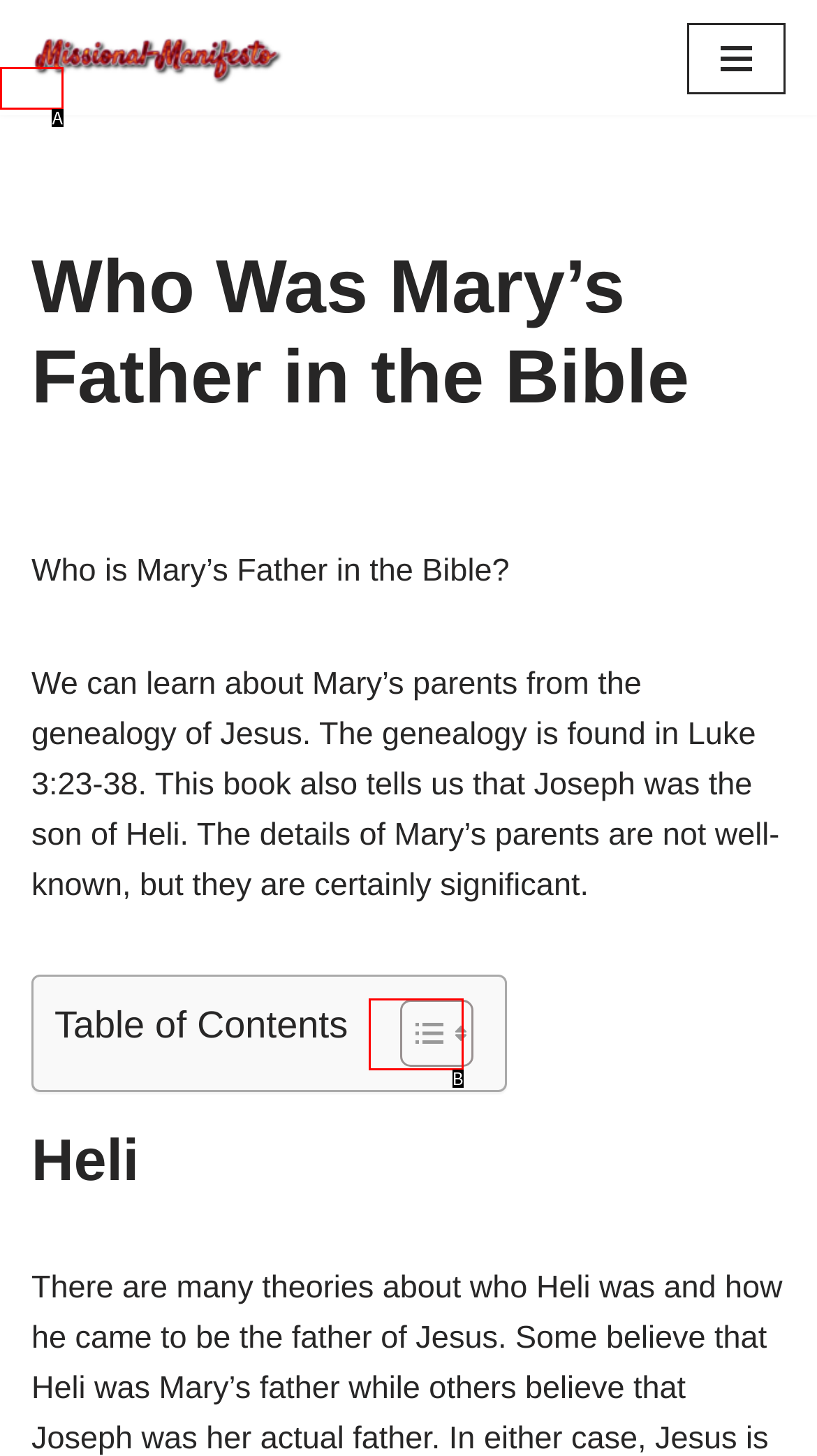Tell me which one HTML element best matches the description: Skip to content
Answer with the option's letter from the given choices directly.

A